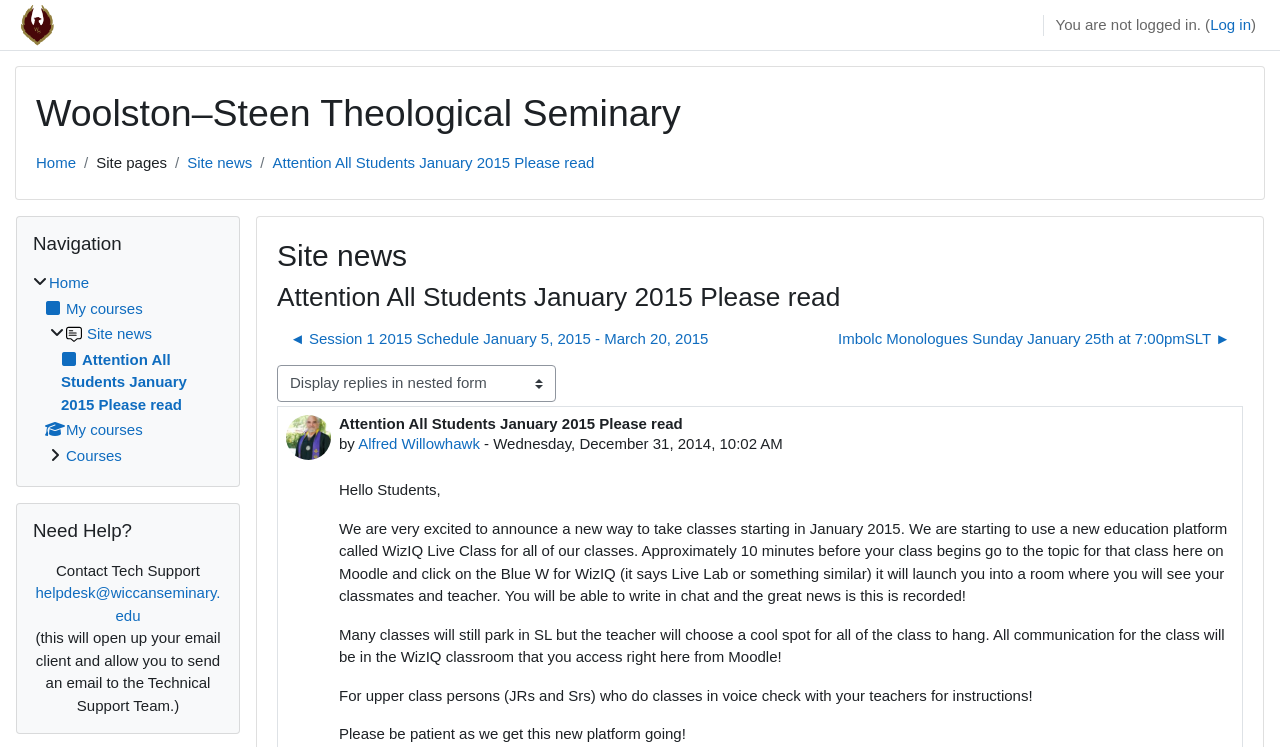Given the element description: "Alfred Willowhawk", predict the bounding box coordinates of this UI element. The coordinates must be four float numbers between 0 and 1, given as [left, top, right, bottom].

[0.28, 0.582, 0.375, 0.604]